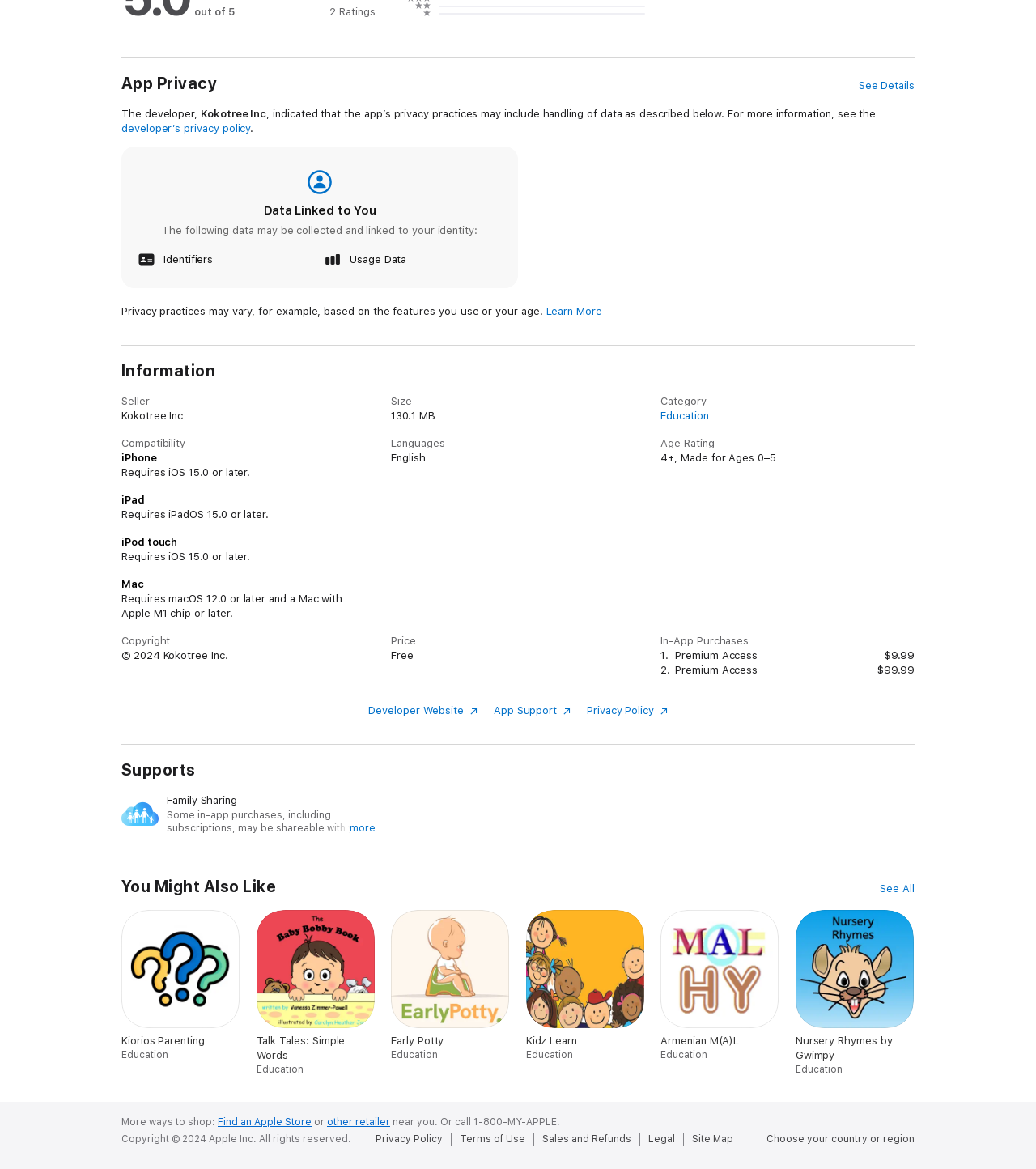Please find the bounding box coordinates of the clickable region needed to complete the following instruction: "Click See Details". The bounding box coordinates must consist of four float numbers between 0 and 1, i.e., [left, top, right, bottom].

[0.829, 0.067, 0.883, 0.08]